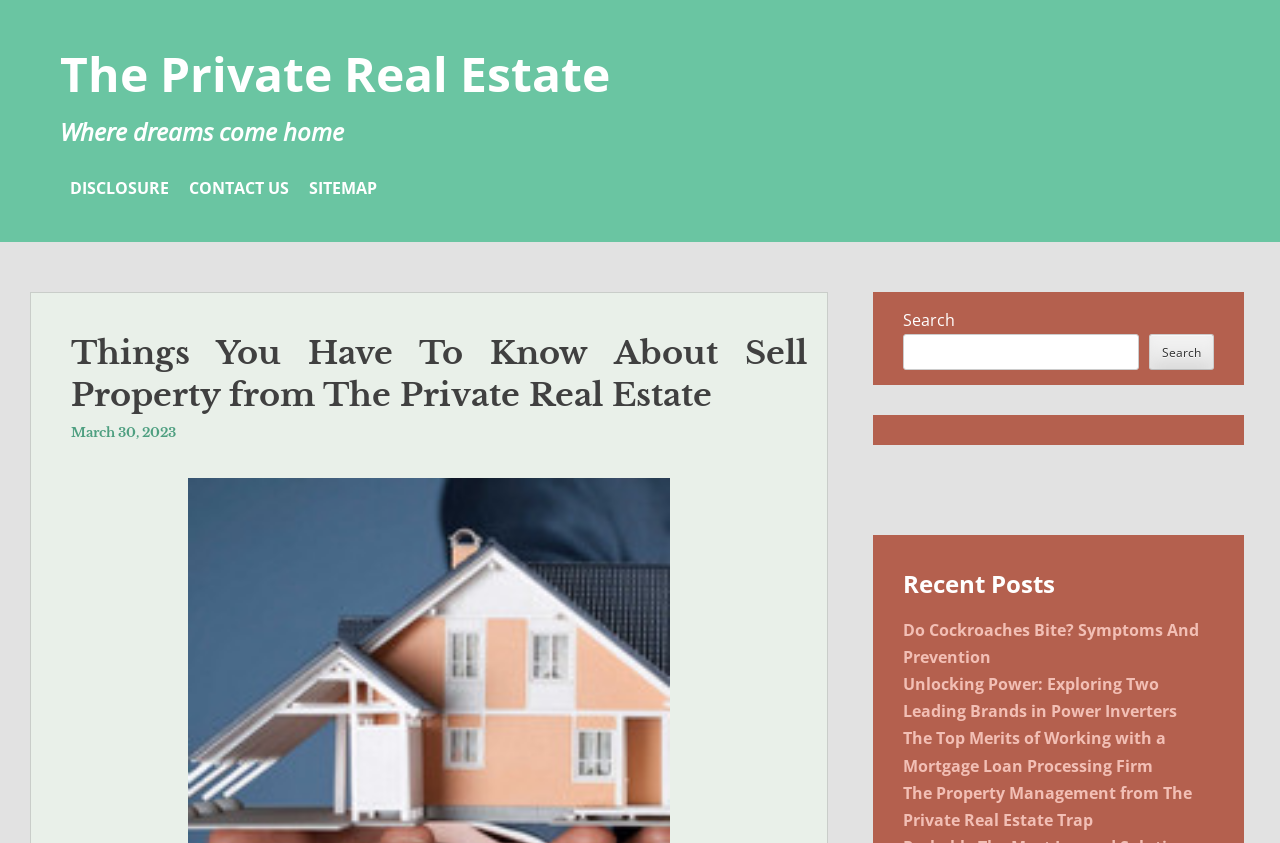Determine the bounding box coordinates of the section to be clicked to follow the instruction: "Read the recent post about Do Cockroaches Bite?". The coordinates should be given as four float numbers between 0 and 1, formatted as [left, top, right, bottom].

[0.705, 0.734, 0.936, 0.792]